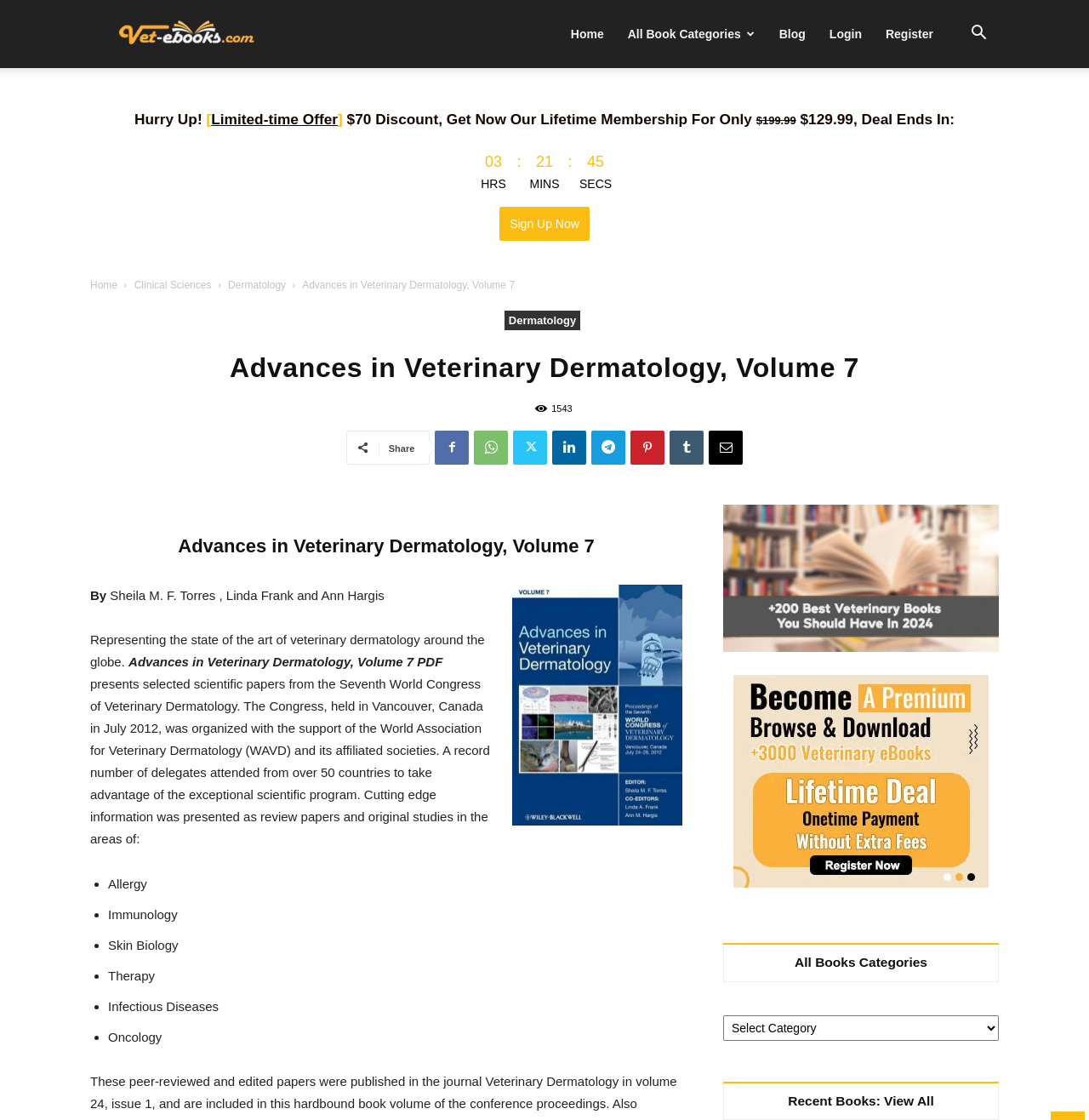Pinpoint the bounding box coordinates of the element you need to click to execute the following instruction: "Sign Up Now". The bounding box should be represented by four float numbers between 0 and 1, in the format [left, top, right, bottom].

[0.459, 0.184, 0.541, 0.215]